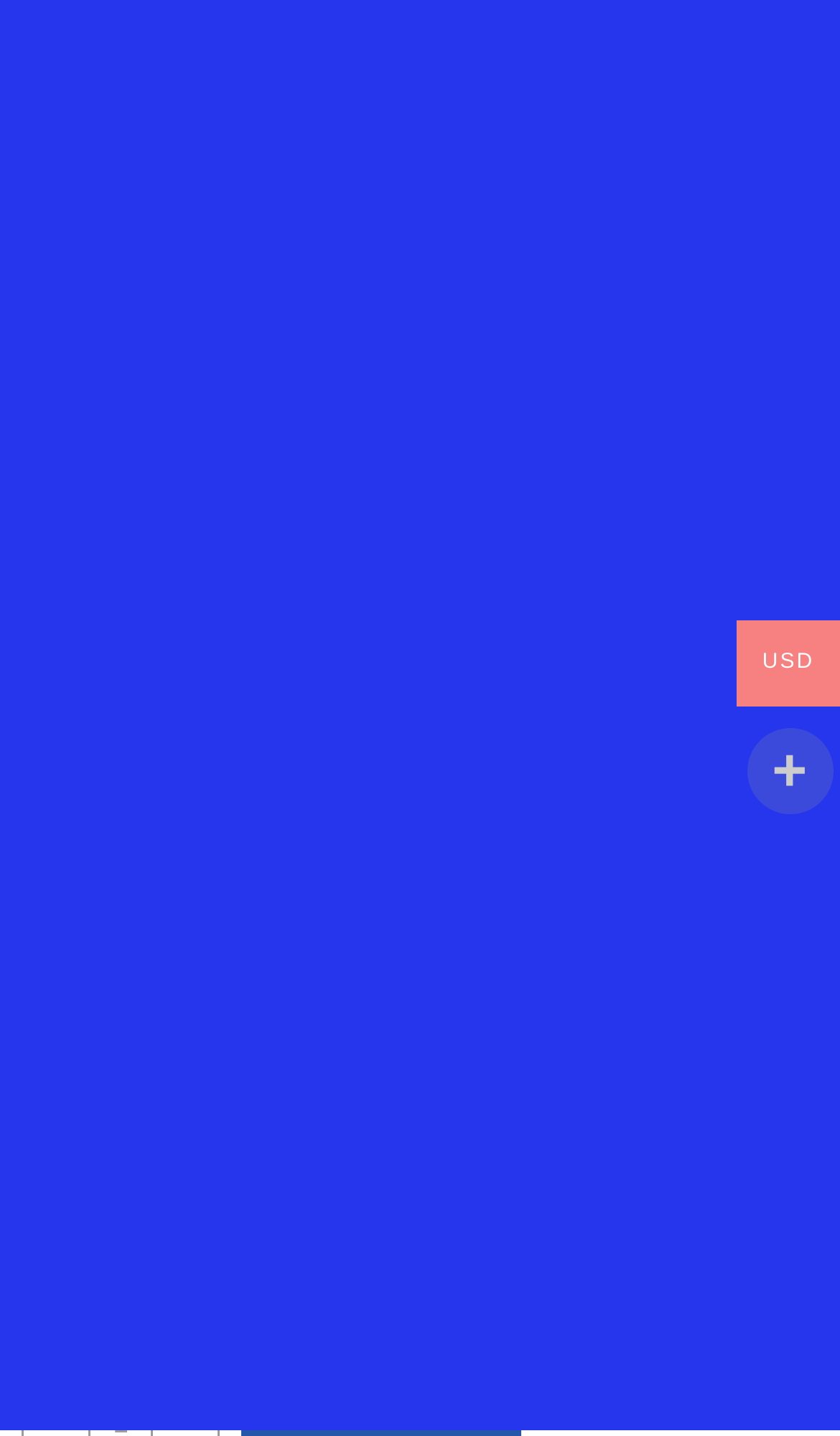Provide an in-depth description of the elements and layout of the webpage.

The webpage is about a product called "Ring Cutter" from "Medical Supplies Boss". At the top left, there is a logo of "Medical Supplies Boss" with a link to the homepage, accompanied by a search bar. On the top right, there is a currency selection icon.

Below the search bar, there is a navigation menu with breadcrumbs, showing the path "Home" > "Products" > "Ring Cutter". The product title "Ring Cutter" is displayed prominently in the middle of the page.

The main content of the page is a large product image that takes up most of the page, with a link to the product details. Above the image, there are navigation links to move to the previous or next product. Below the image, there is a heading that repeats the product title, followed by the product price "$28.31" and a message indicating that the product is in stock with 4 units available.

At the bottom of the page, there is a message asking the user to select their currency, and another instance of the product title "Ring Cutter". On the right side of the page, there is a dropdown menu for currency selection, currently set to "USD".